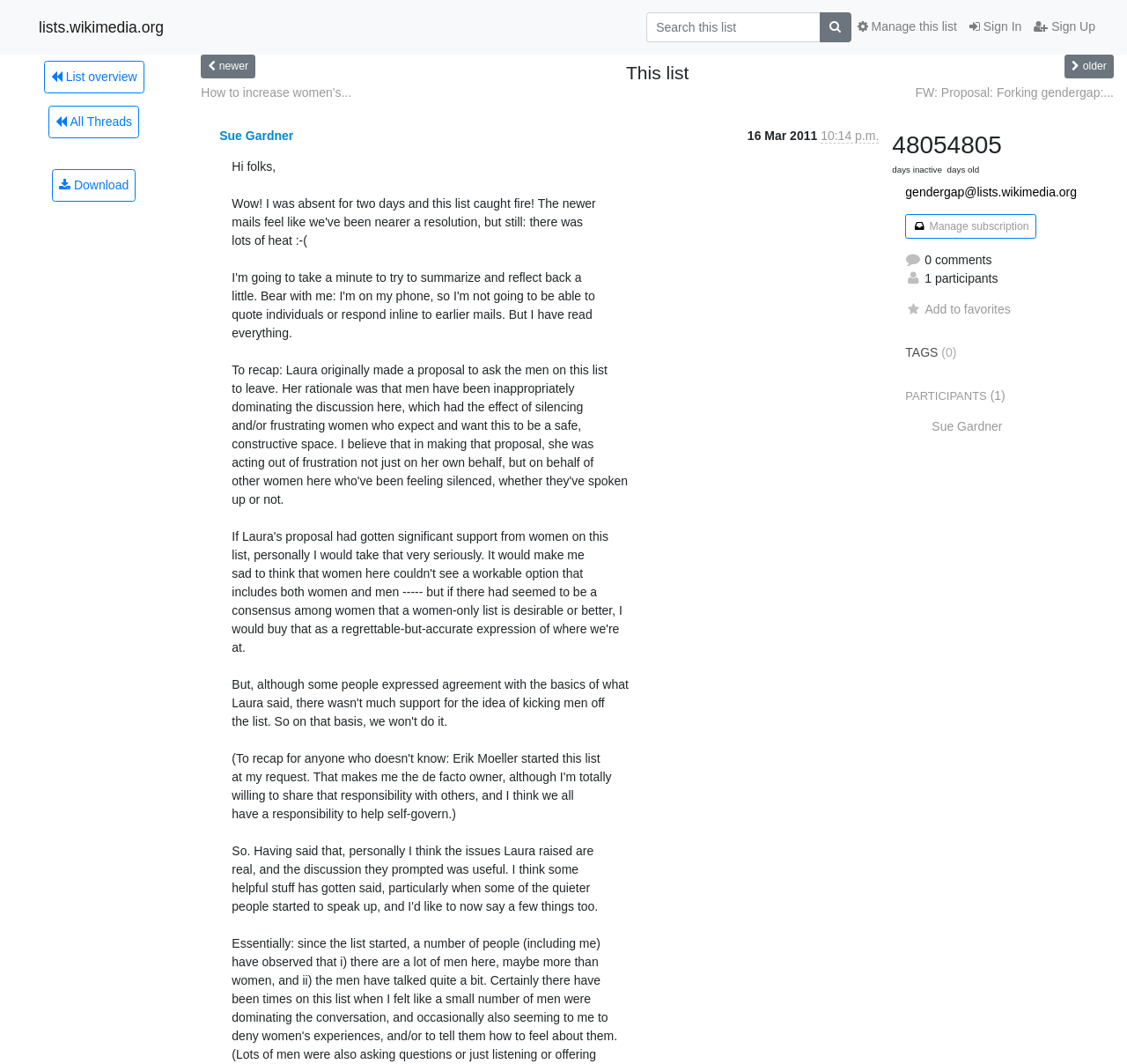Point out the bounding box coordinates of the section to click in order to follow this instruction: "Search this list".

[0.573, 0.012, 0.728, 0.039]